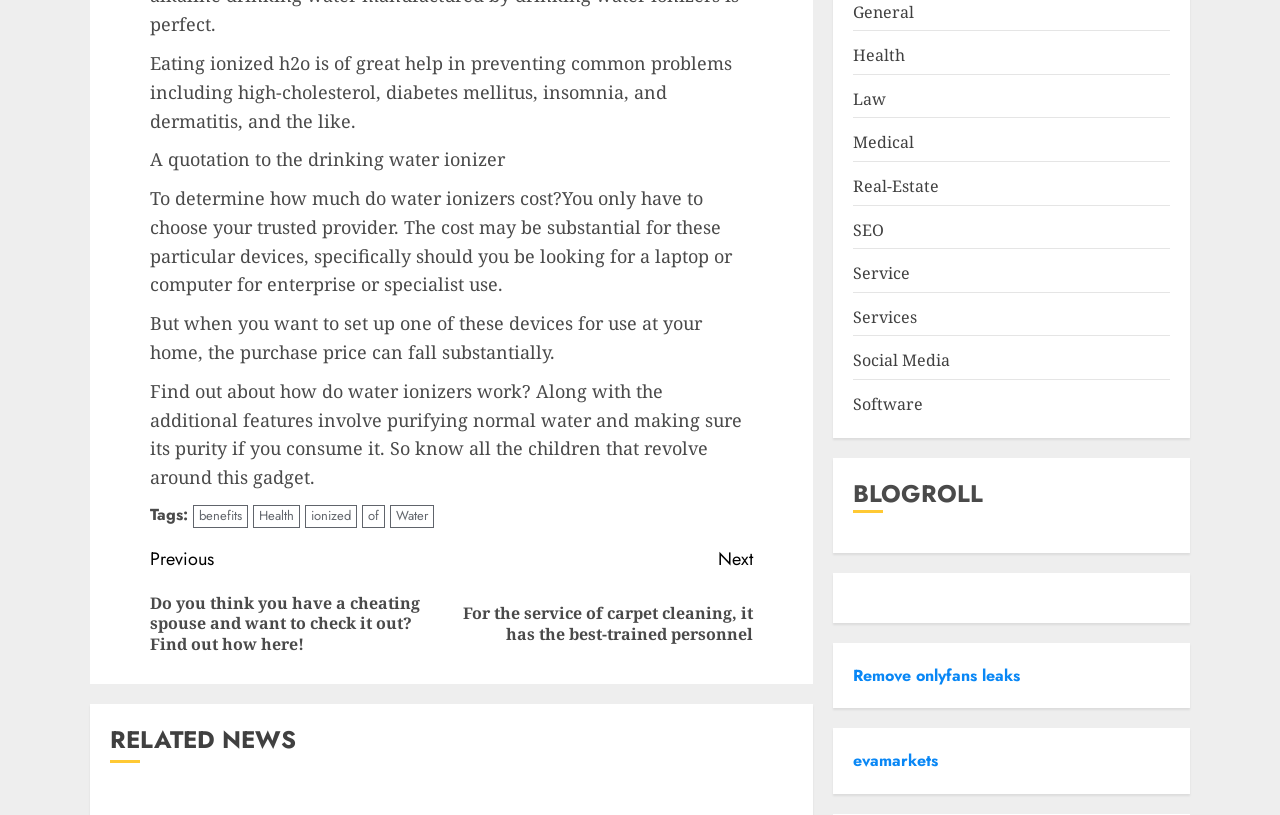Highlight the bounding box coordinates of the element that should be clicked to carry out the following instruction: "Check the 'RELATED NEWS' section". The coordinates must be given as four float numbers ranging from 0 to 1, i.e., [left, top, right, bottom].

[0.086, 0.888, 0.62, 0.936]